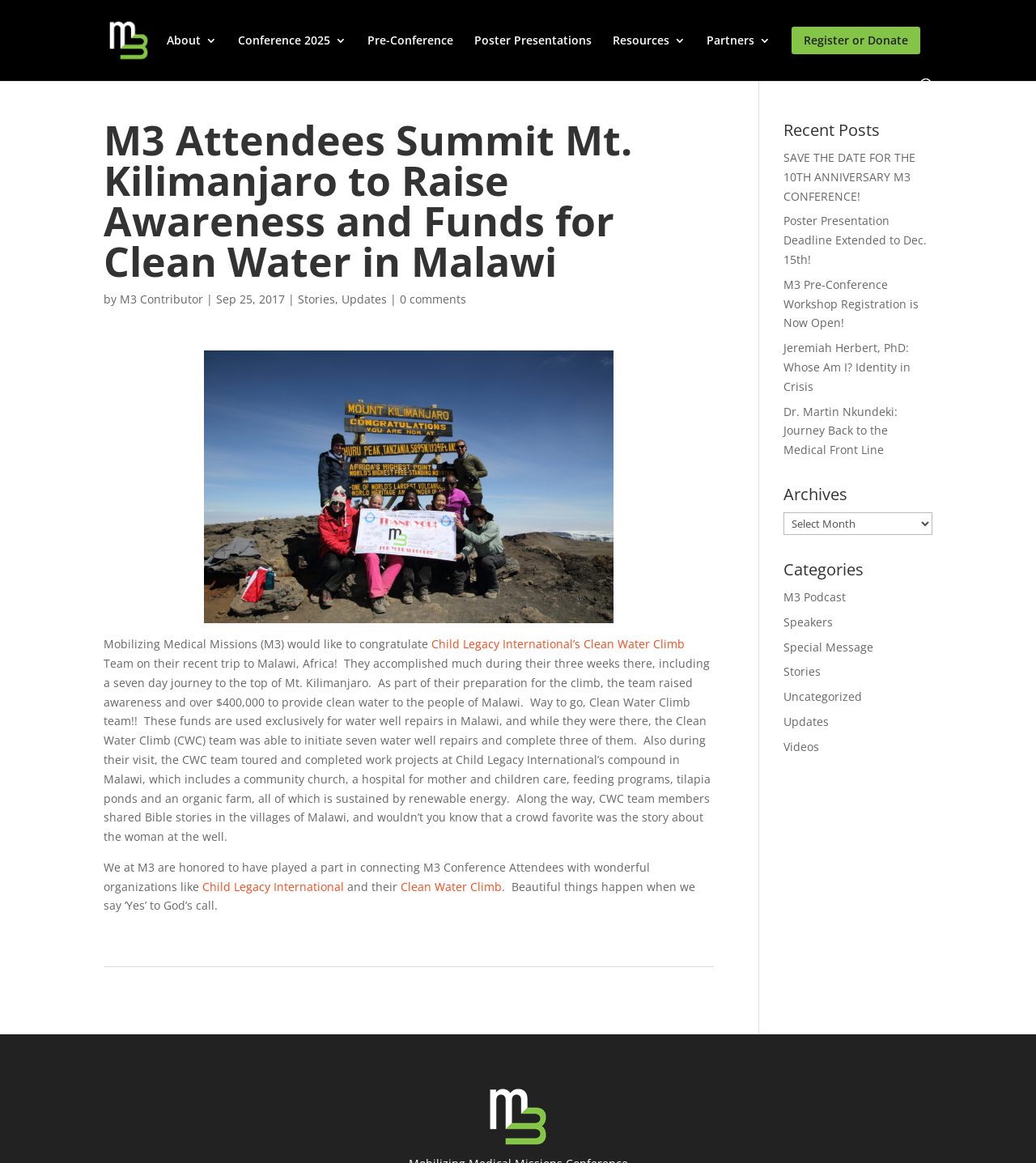Locate the bounding box coordinates of the element that should be clicked to execute the following instruction: "Click on the 'About' link".

[0.161, 0.03, 0.209, 0.063]